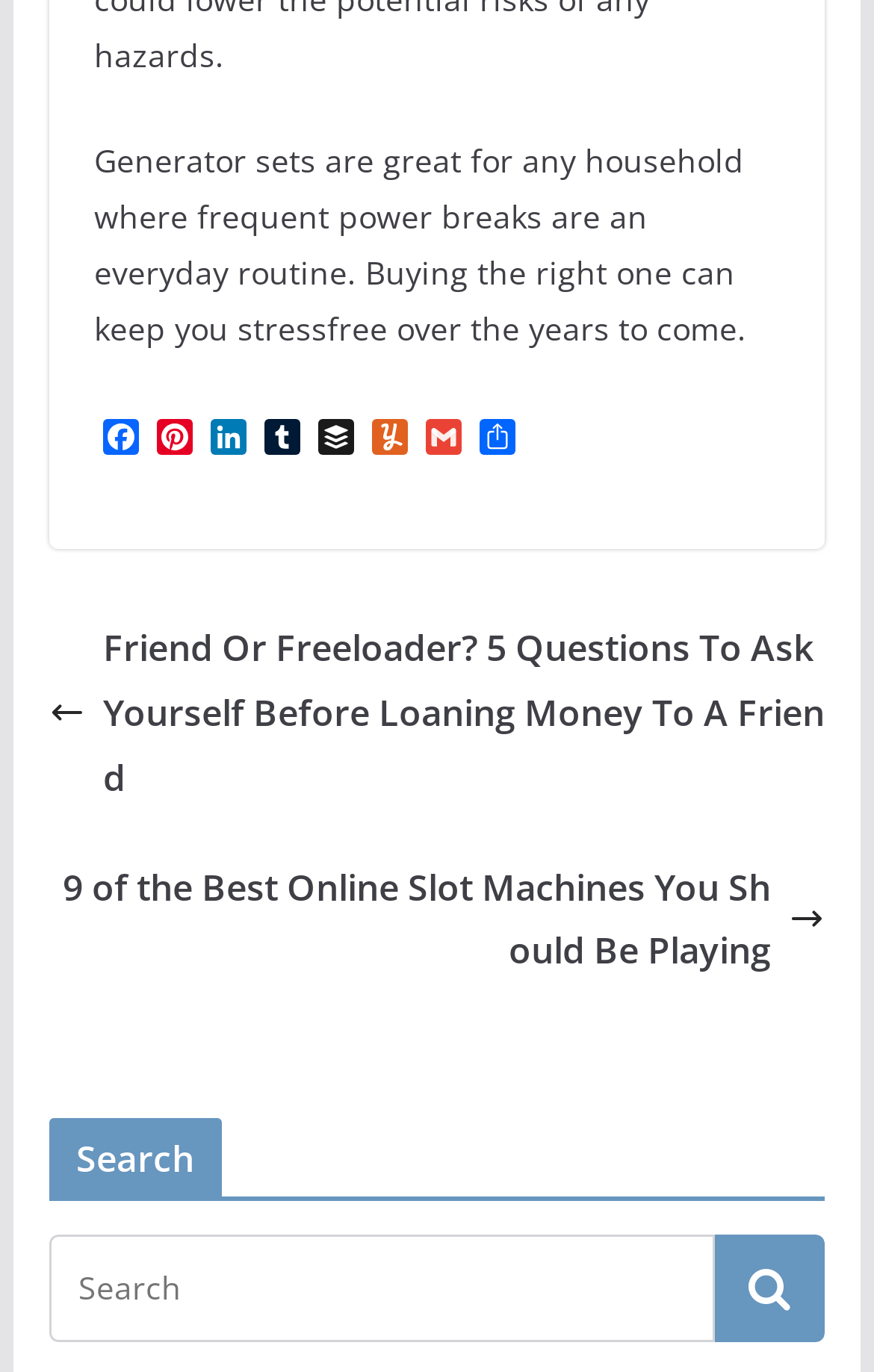Answer the question with a brief word or phrase:
What is the purpose of the search box?

To search the website